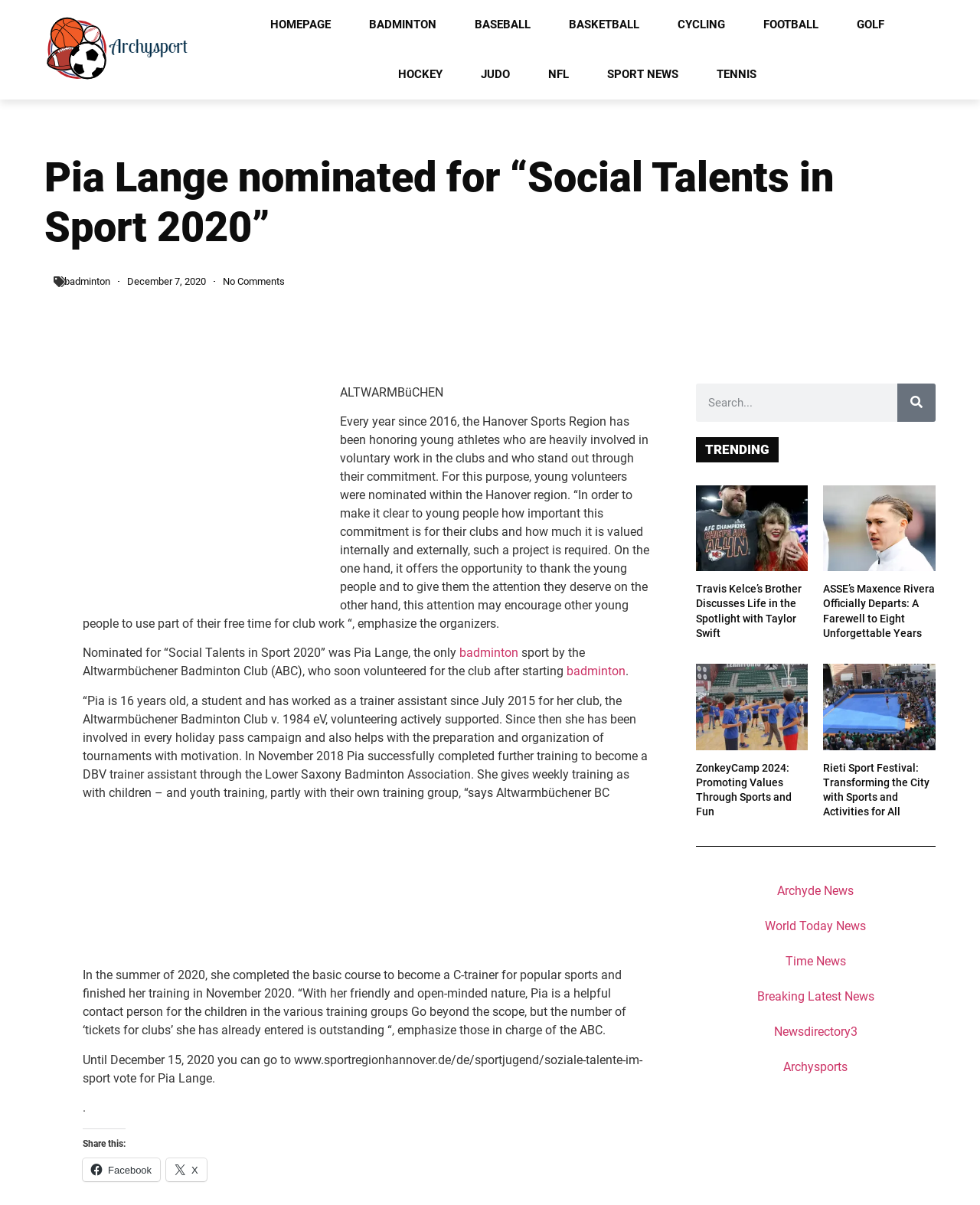Provide the bounding box coordinates of the UI element that matches the description: "parent_node: Search name="s" placeholder="Search..."".

[0.71, 0.318, 0.916, 0.35]